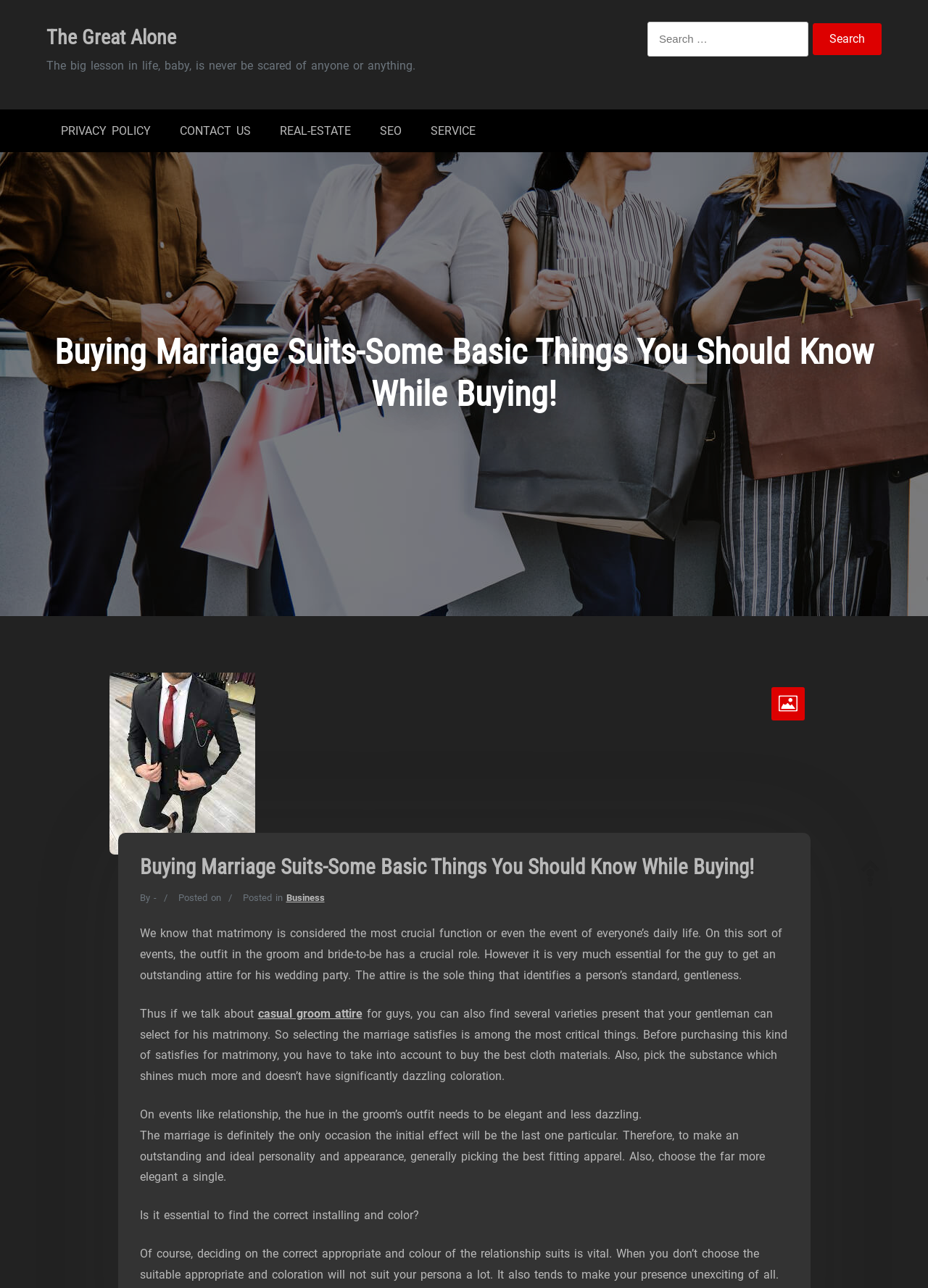Using the provided element description "parent_node: Search for: value="Search"", determine the bounding box coordinates of the UI element.

[0.876, 0.018, 0.95, 0.043]